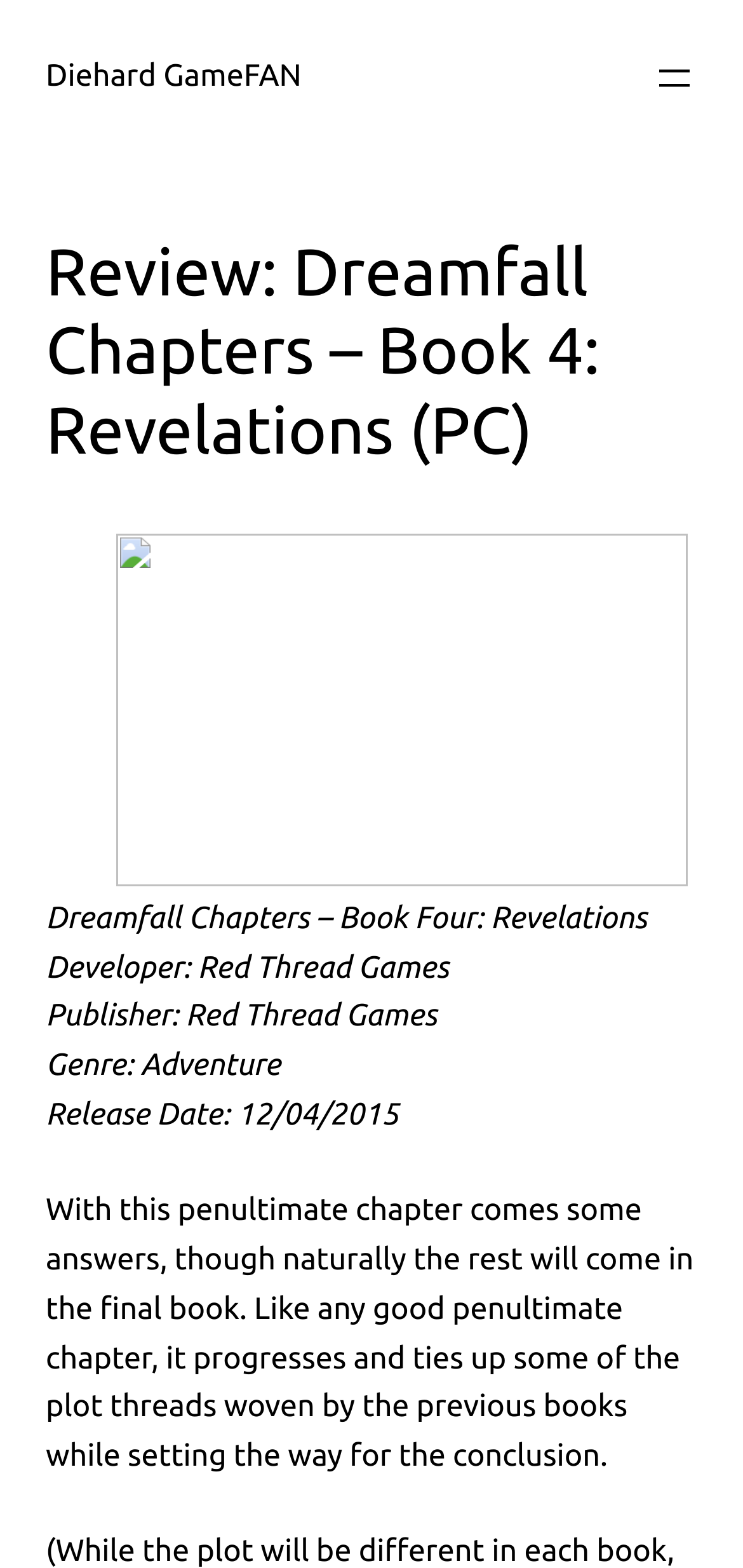Articulate a complete and detailed caption of the webpage elements.

The webpage is a review of the video game "Dreamfall Chapters - Book 4: Revelations" on PC, published by Diehard GameFAN. At the top left, there is a link to the publisher's website, Diehard GameFAN. Next to it, on the top right, is a button to open a menu. 

Below the top section, there is a heading that displays the title of the review, "Review: Dreamfall Chapters - Book 4: Revelations (PC)". To the right of the heading, there is an image, which likely represents the game. 

Under the heading, there are several lines of text that provide information about the game, including its developer, publisher, genre, and release date. 

Following this information, there is a paragraph of text that summarizes the review, stating that the game provides some answers and sets the stage for the final book in the series. This text is positioned at the bottom left of the page, spanning almost the entire width of the page.